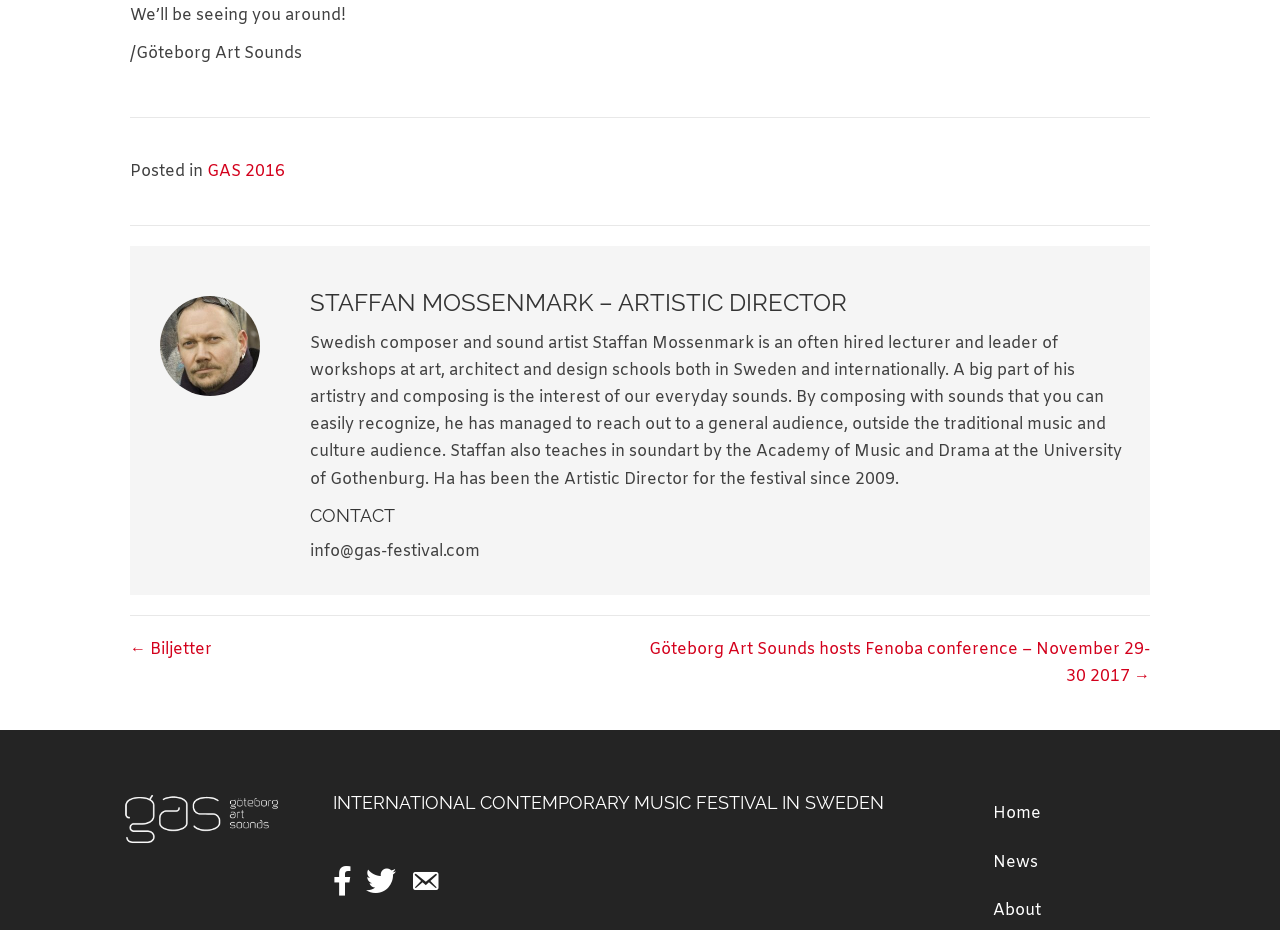Using floating point numbers between 0 and 1, provide the bounding box coordinates in the format (top-left x, top-left y, bottom-right x, bottom-right y). Locate the UI element described here: Home

[0.765, 0.85, 0.914, 0.901]